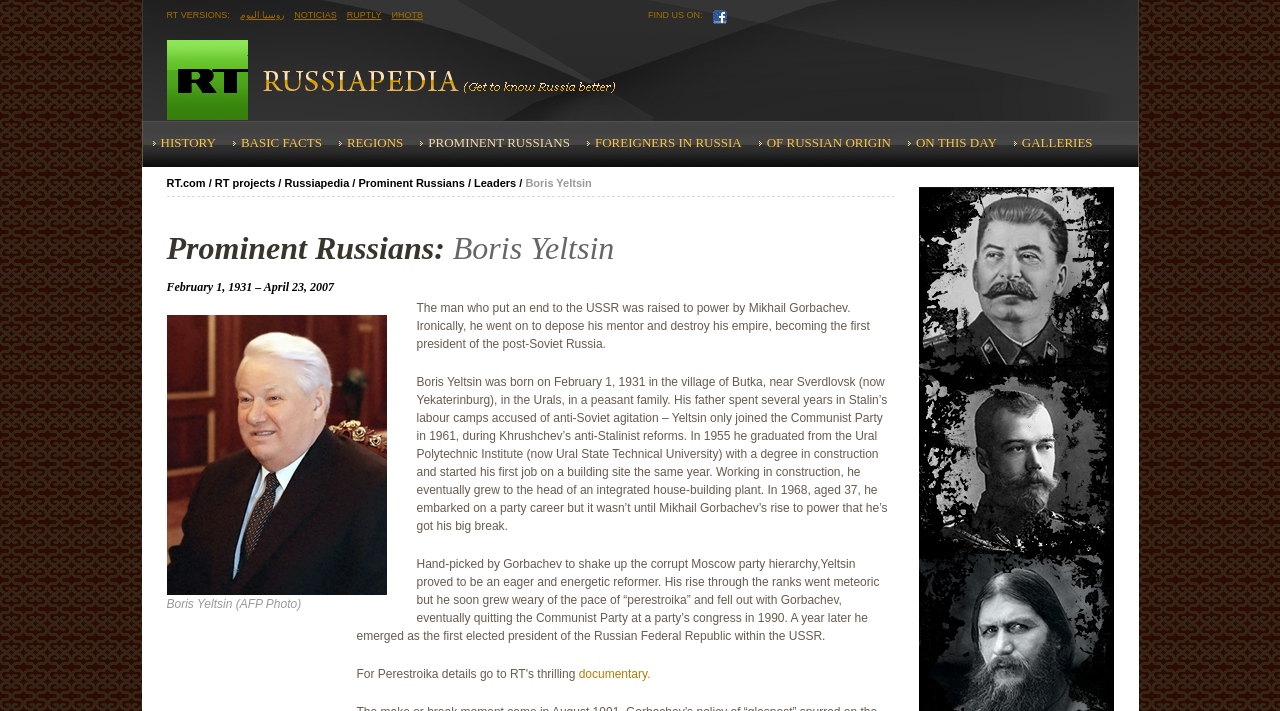Provide your answer to the question using just one word or phrase: Where was Boris Yeltsin born?

Butka, near Sverdlovsk (now Yekaterinburg)